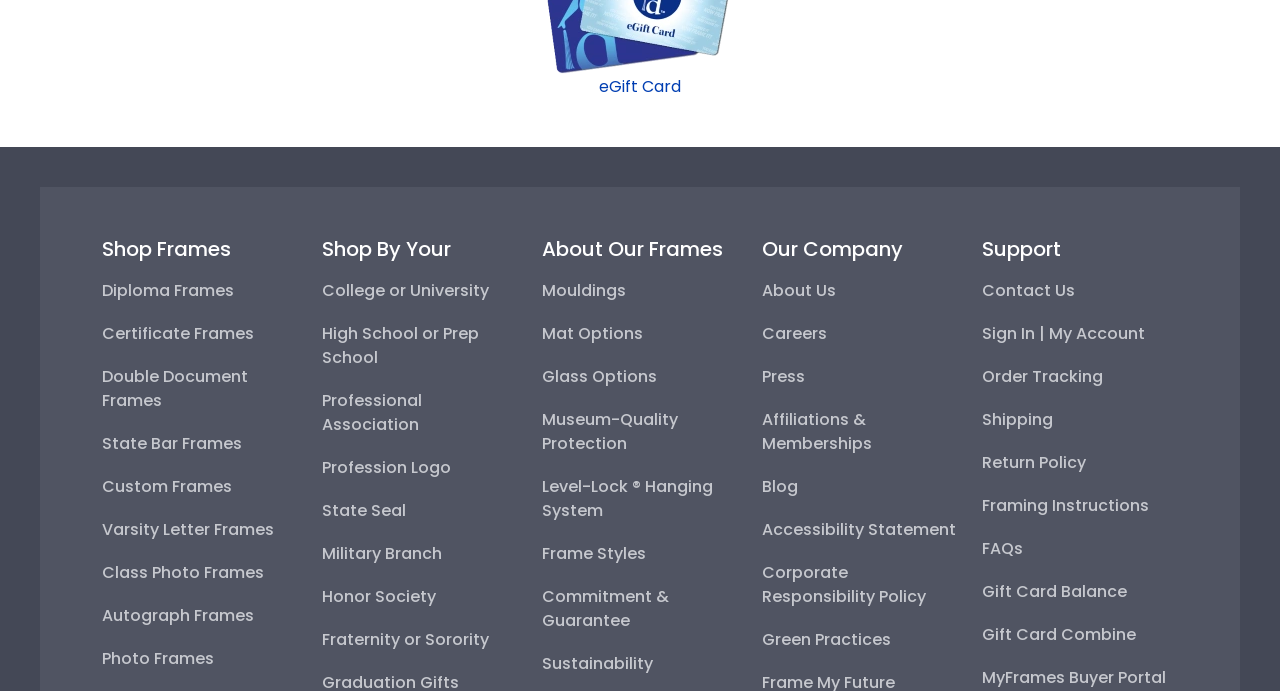Determine the bounding box coordinates of the region to click in order to accomplish the following instruction: "Shop for digital gift cards". Provide the coordinates as four float numbers between 0 and 1, specifically [left, top, right, bottom].

[0.468, 0.109, 0.532, 0.142]